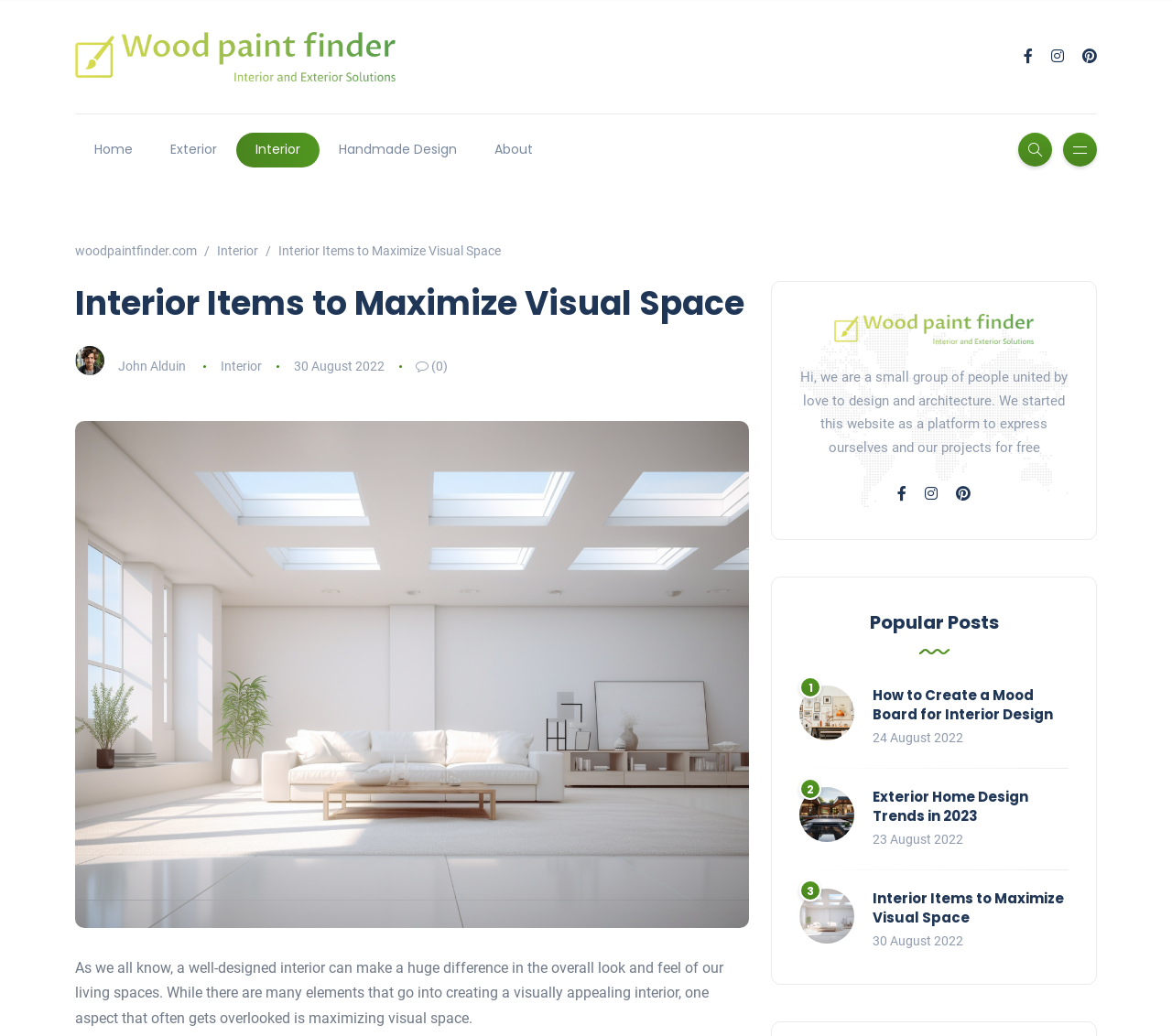How many social media links are there in the top right corner?
We need a detailed and exhaustive answer to the question. Please elaborate.

I looked at the top right corner of the webpage and found three social media links represented by icons '', '', and ''.